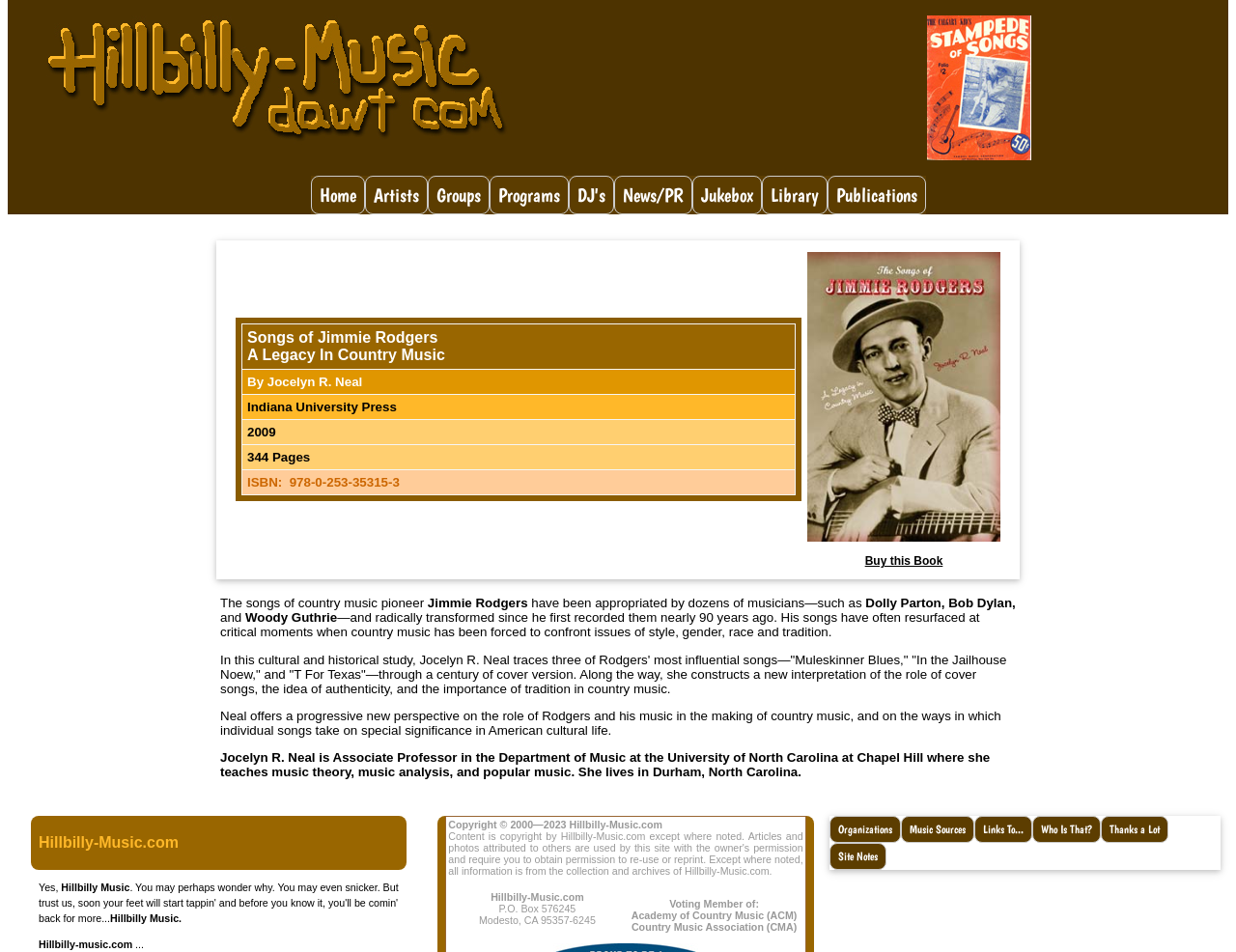Highlight the bounding box coordinates of the element you need to click to perform the following instruction: "View the book details."

[0.189, 0.262, 0.811, 0.598]